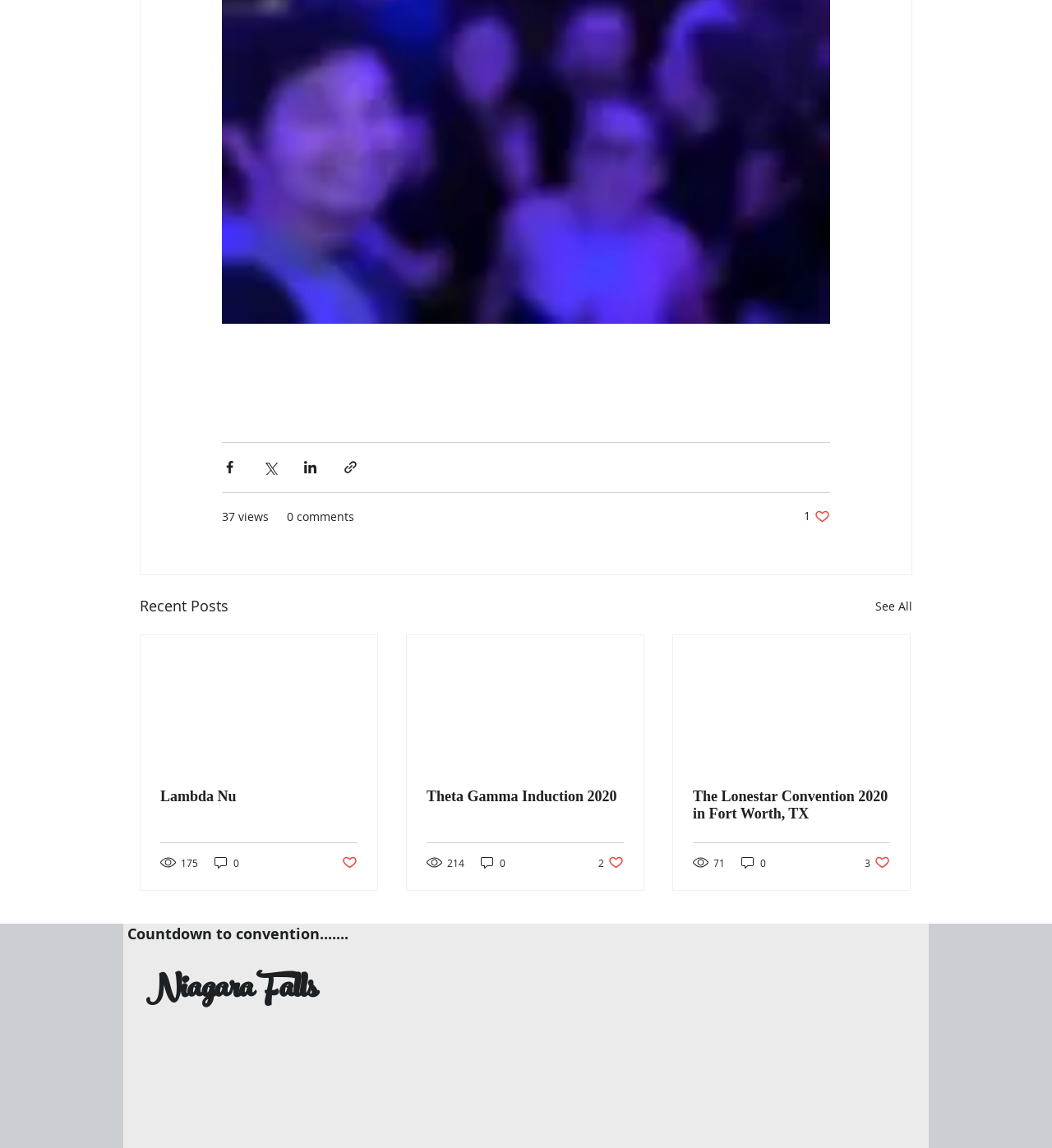What is the purpose of the buttons at the top?
Please provide a single word or phrase as your answer based on the image.

Share posts